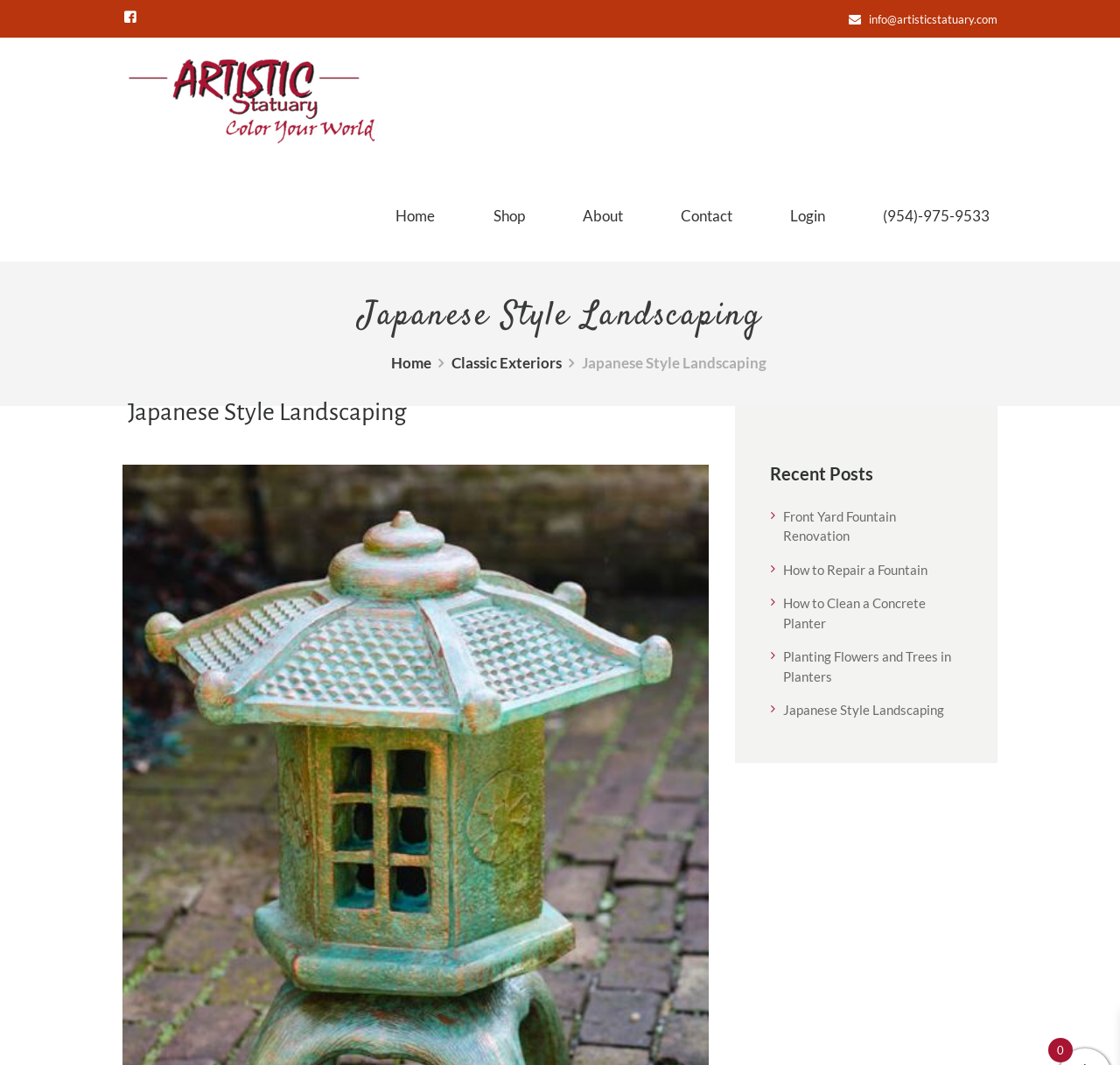What is the phone number displayed on the webpage?
Refer to the image and offer an in-depth and detailed answer to the question.

I found the phone number by looking at the link element with the text '(954)-975-9533' which is located at the top right corner of the webpage, next to the email address.